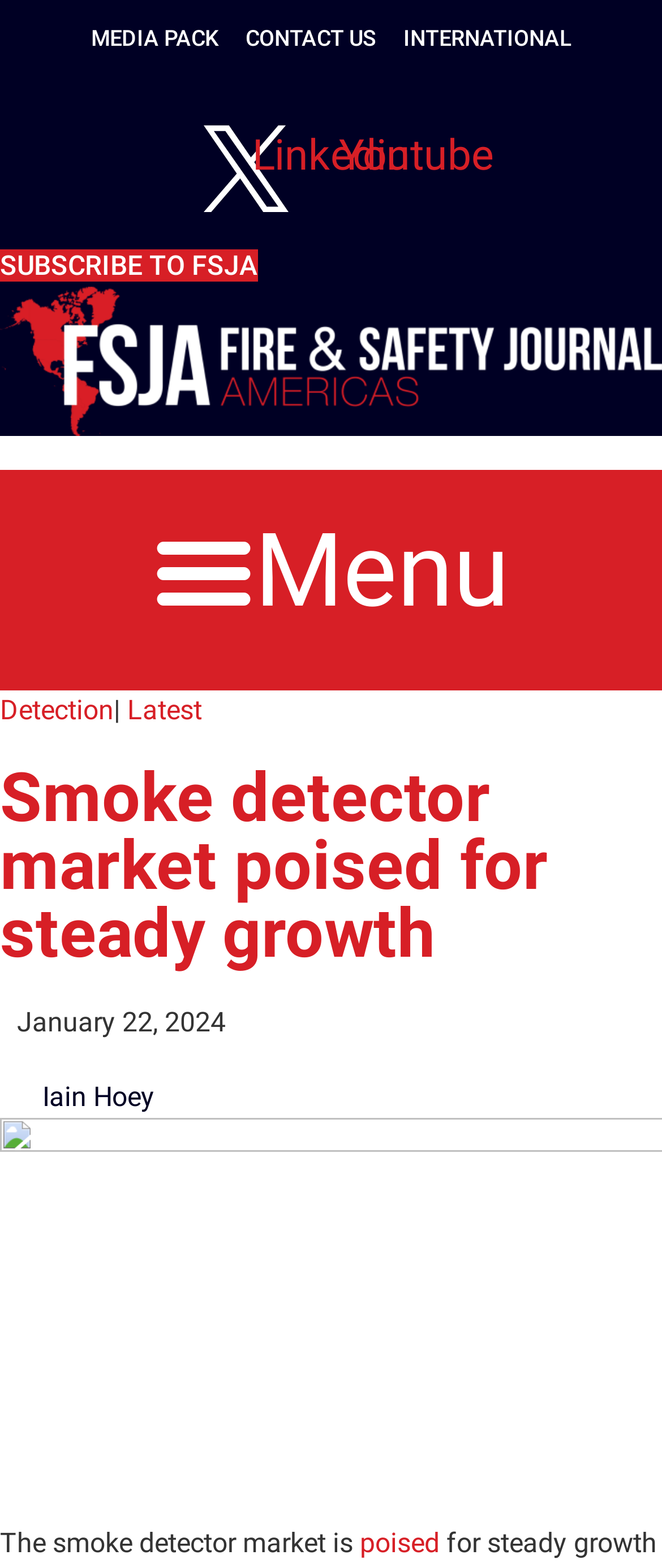Please determine the bounding box coordinates for the UI element described as: "Privacy Policy".

None